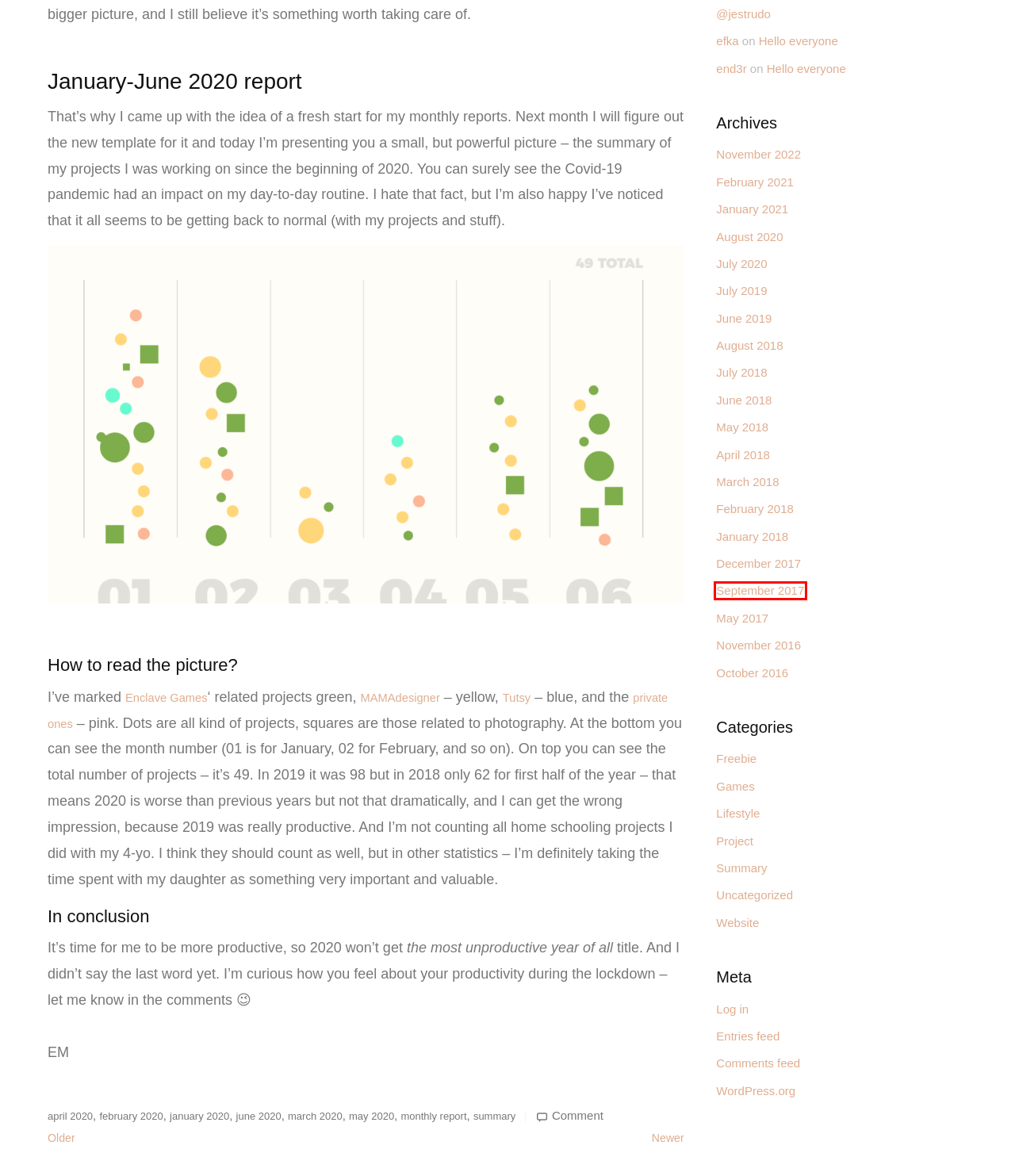Examine the screenshot of the webpage, which has a red bounding box around a UI element. Select the webpage description that best fits the new webpage after the element inside the red bounding box is clicked. Here are the choices:
A. february 2020 | MyPoint
B. September | 2017 | MyPoint
C. may 2020 | MyPoint
D. Uncategorized | MyPoint
E. February | 2021 | MyPoint
F. Project | MyPoint
G. October | 2016 | MyPoint
H. April | 2018 | MyPoint

B